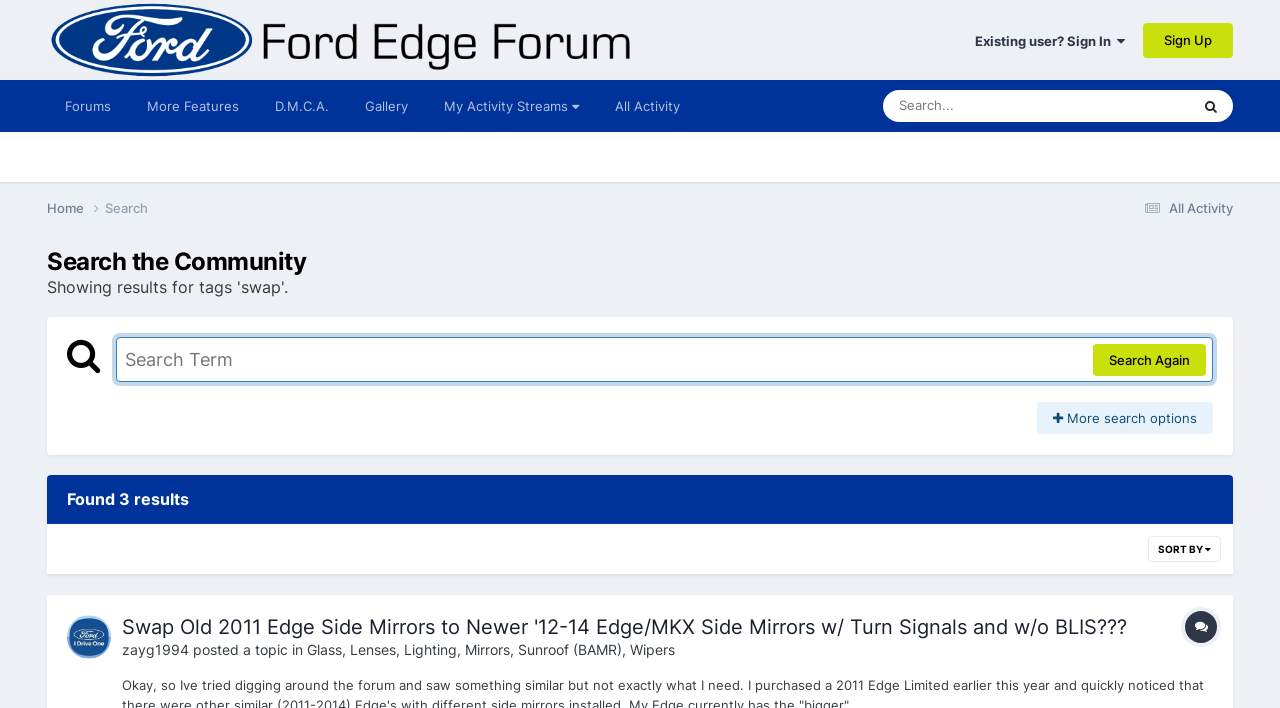Provide a short answer to the following question with just one word or phrase: What is the topic of the first search result?

Swap Old 2011 Edge Side Mirrors